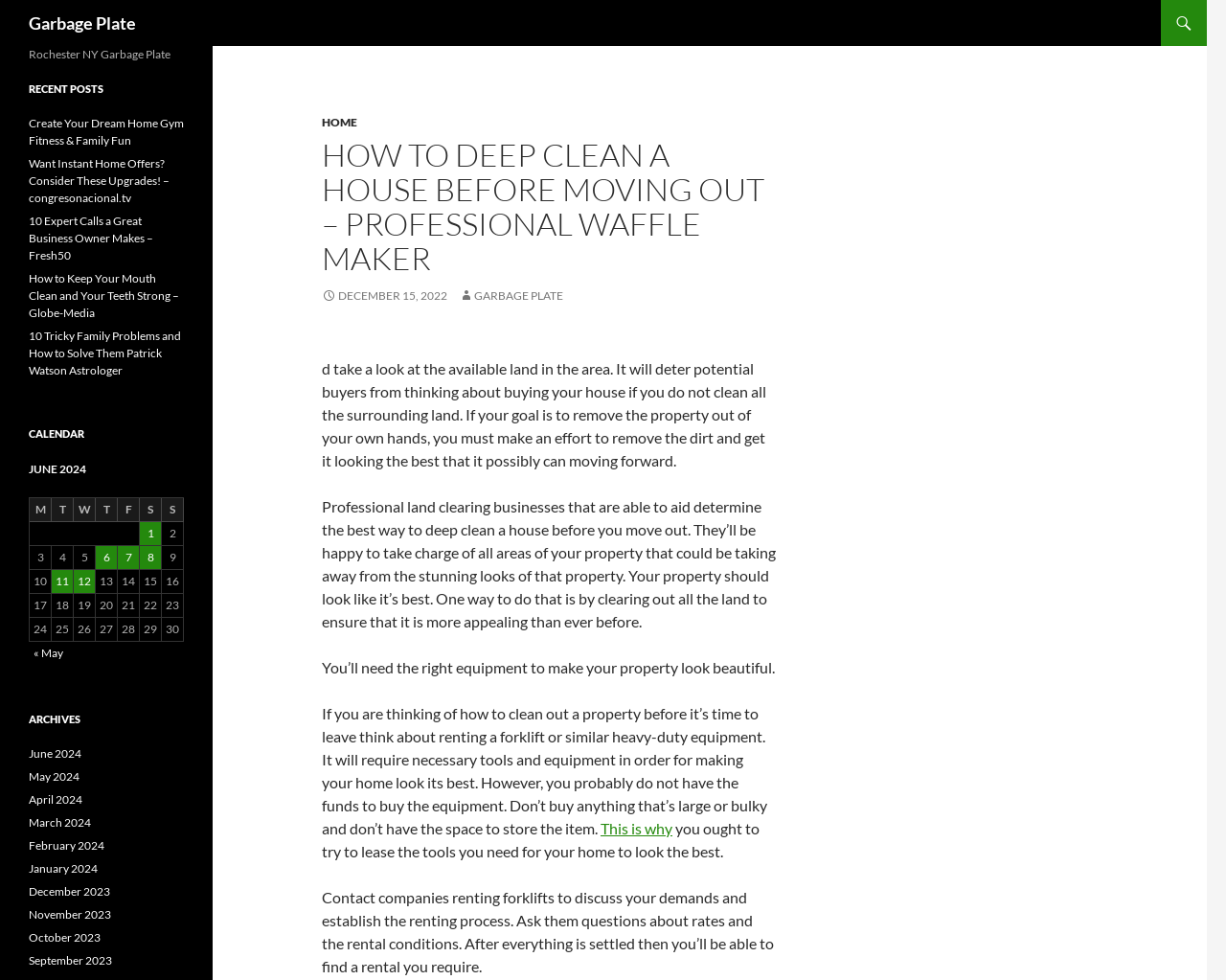Using a single word or phrase, answer the following question: 
What equipment may be needed to clean out a property?

Forklift or similar heavy-duty equipment